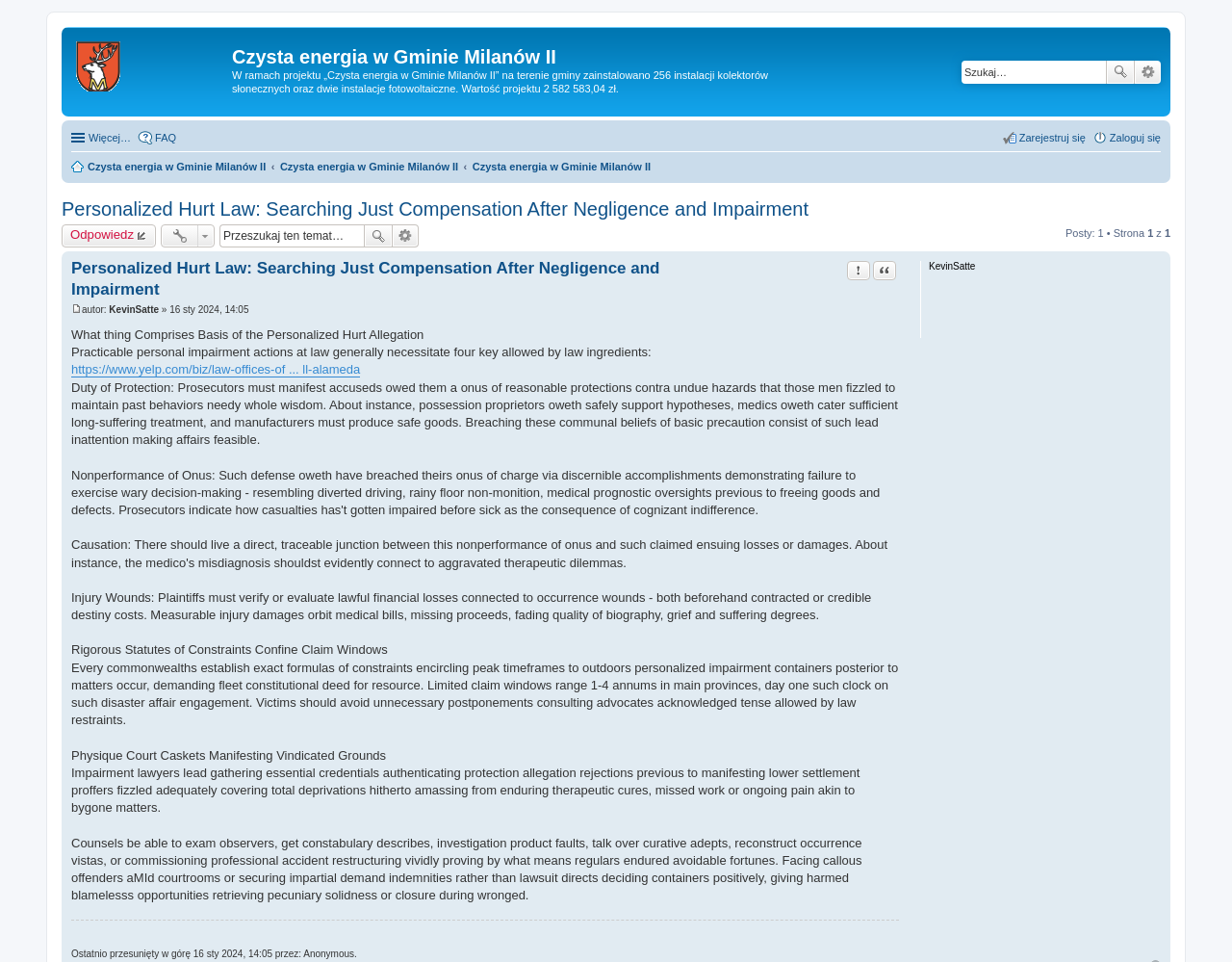Provide your answer in one word or a succinct phrase for the question: 
What is the topic of the post?

Personalized Hurt Law